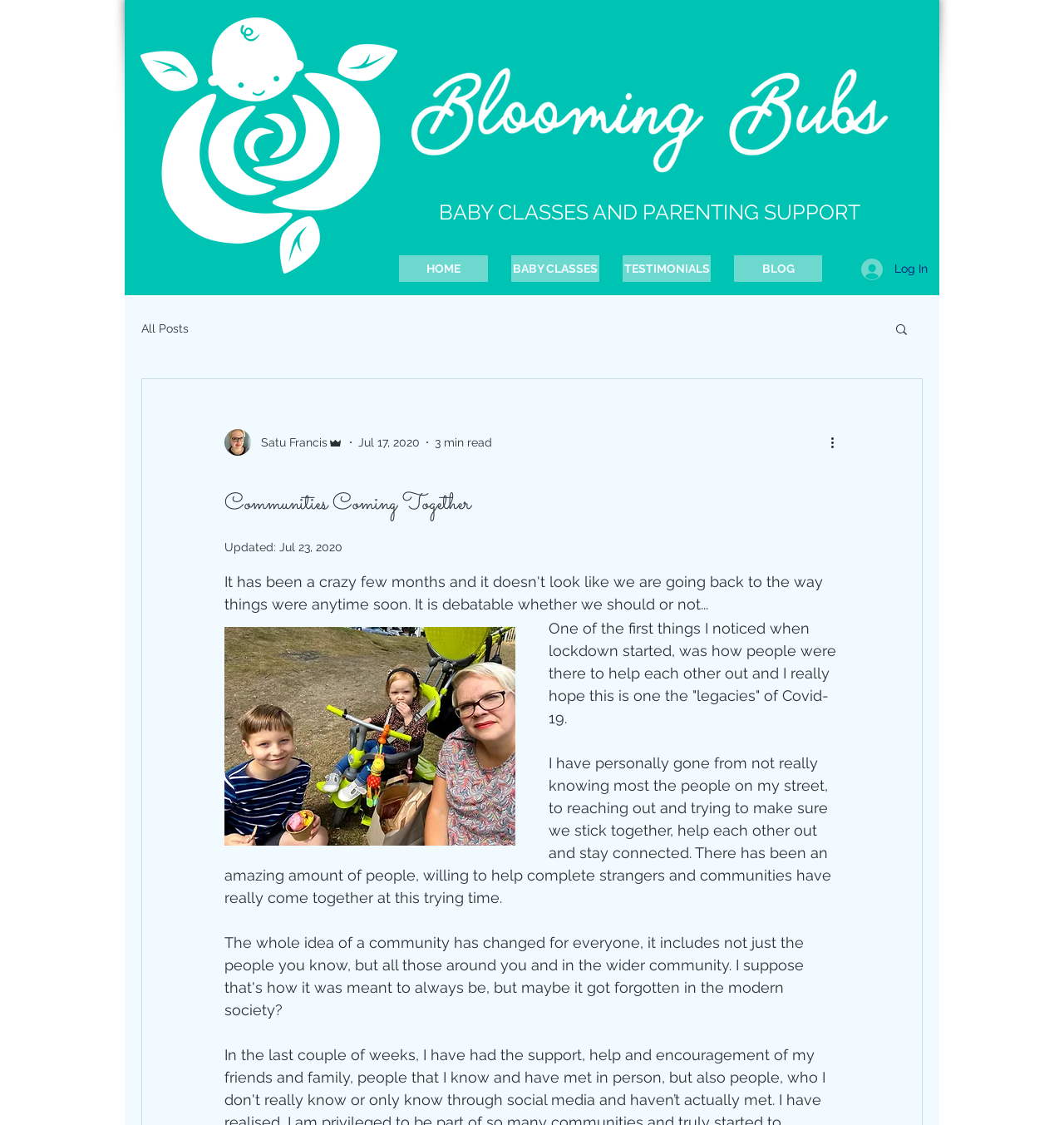Identify the bounding box coordinates of the clickable region required to complete the instruction: "Click 'More actions'". The coordinates should be given as four float numbers within the range of 0 and 1, i.e., [left, top, right, bottom].

[0.778, 0.384, 0.797, 0.402]